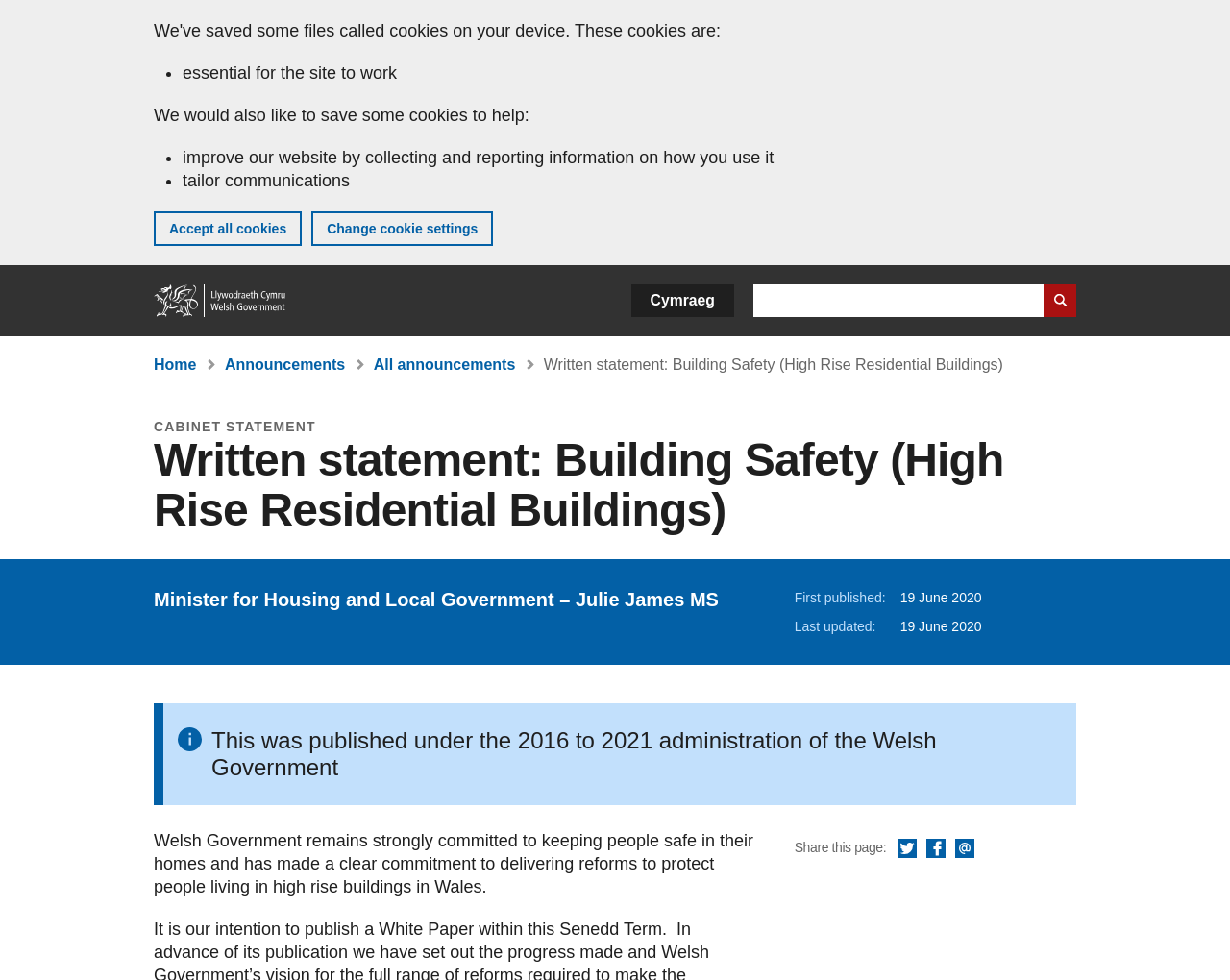Respond to the following query with just one word or a short phrase: 
What is the purpose of the search bar?

Search GOV.WALES